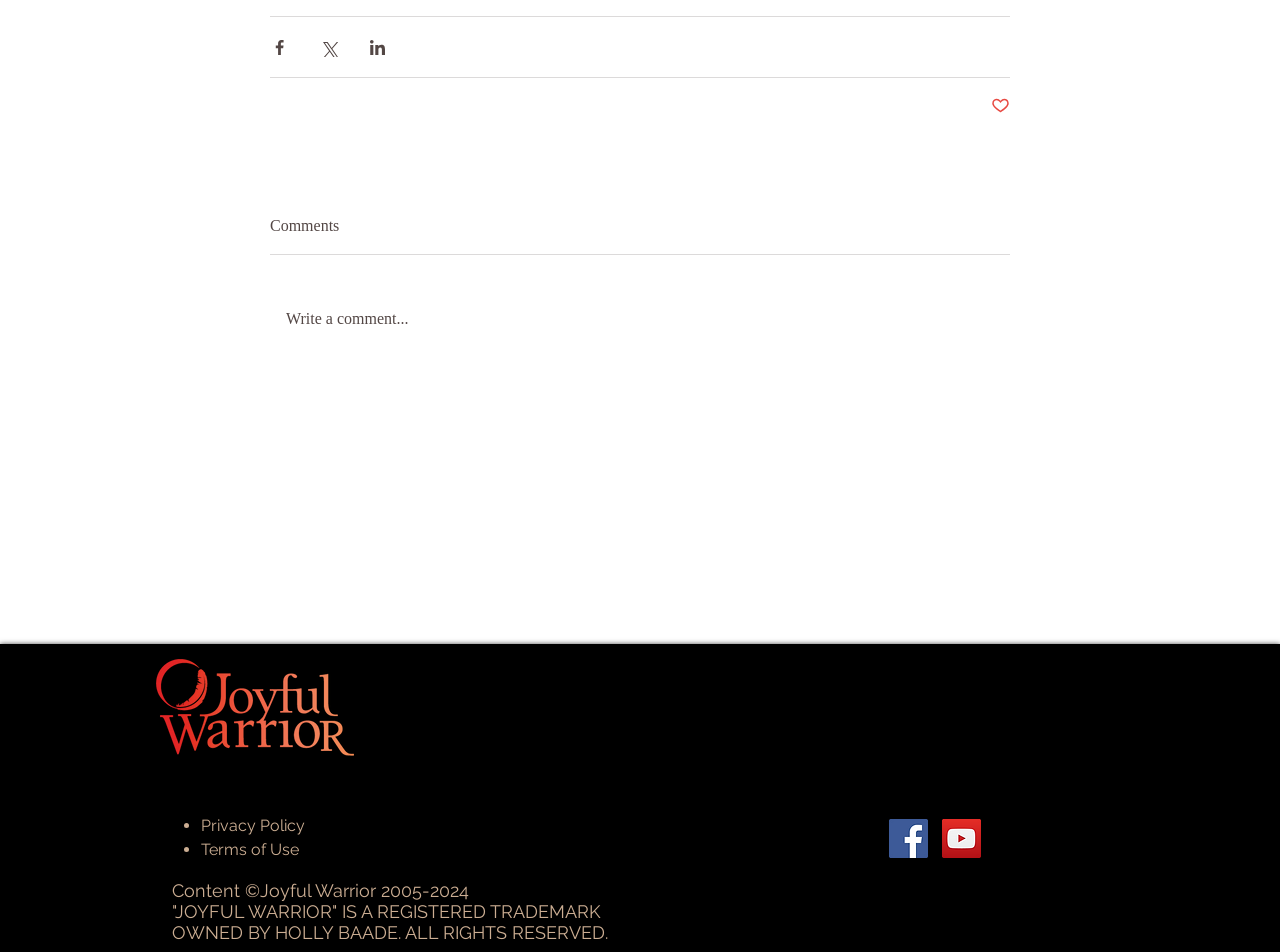Reply to the question with a single word or phrase:
What is the logo at the top-left corner?

Joyful Warrior Project Logo